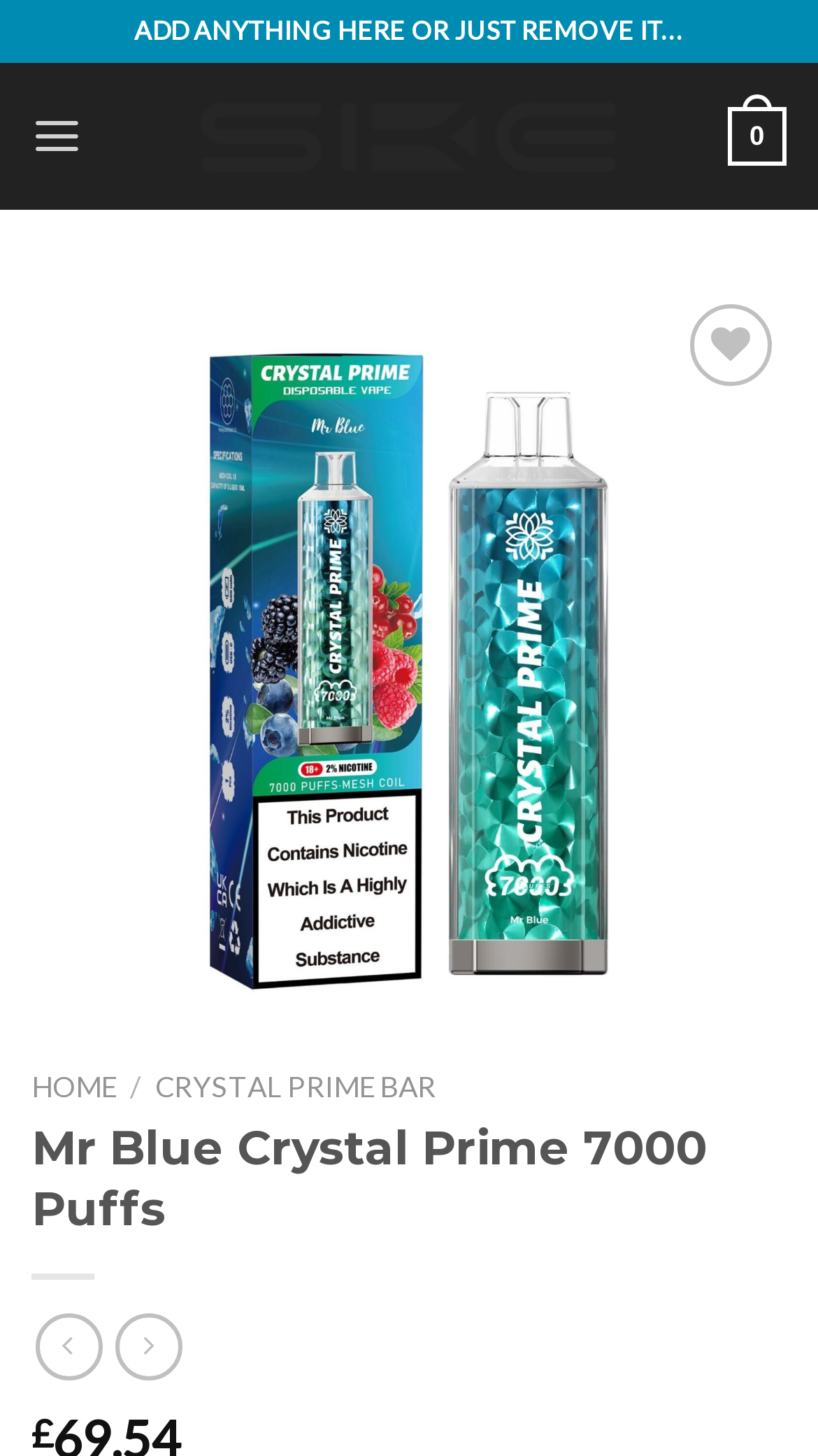Specify the bounding box coordinates of the element's region that should be clicked to achieve the following instruction: "Click on the 'Menu' link". The bounding box coordinates consist of four float numbers between 0 and 1, in the format [left, top, right, bottom].

[0.038, 0.058, 0.101, 0.129]